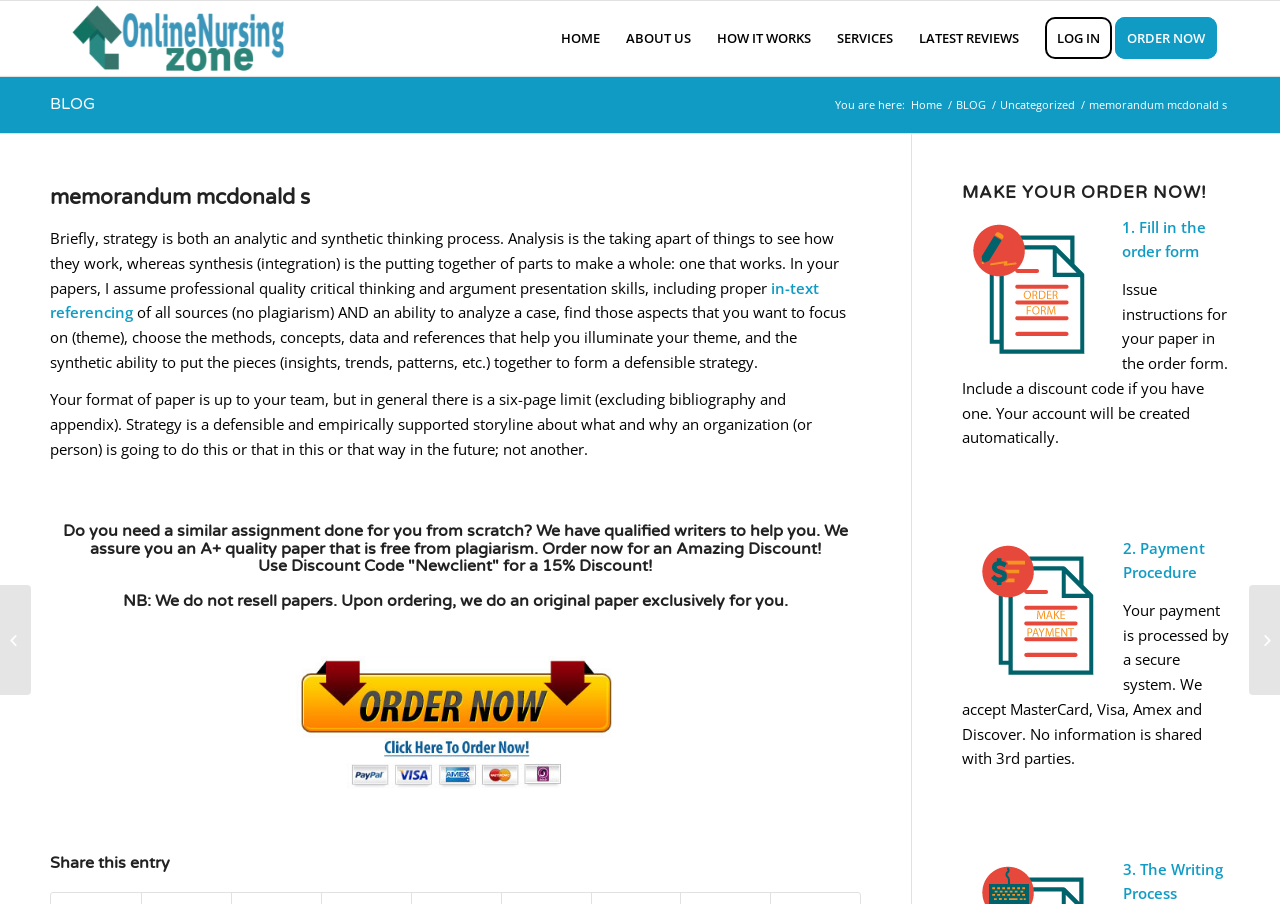Please determine the bounding box coordinates for the UI element described here. Use the format (top-left x, top-left y, bottom-right x, bottom-right y) with values bounded between 0 and 1: memorandum mcdonald s

[0.039, 0.204, 0.242, 0.232]